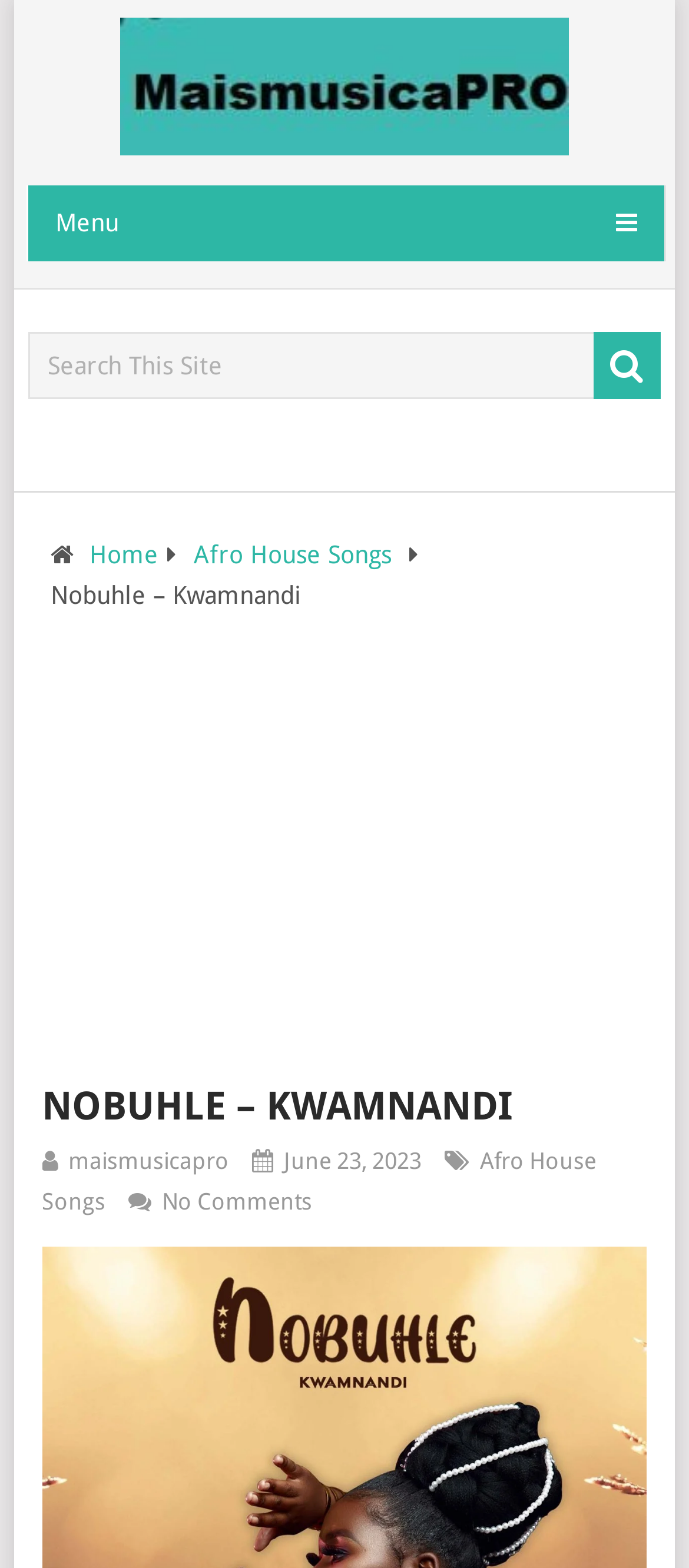Find the bounding box coordinates for the UI element that matches this description: "name="s" placeholder="Search This Site"".

[0.041, 0.212, 0.959, 0.255]